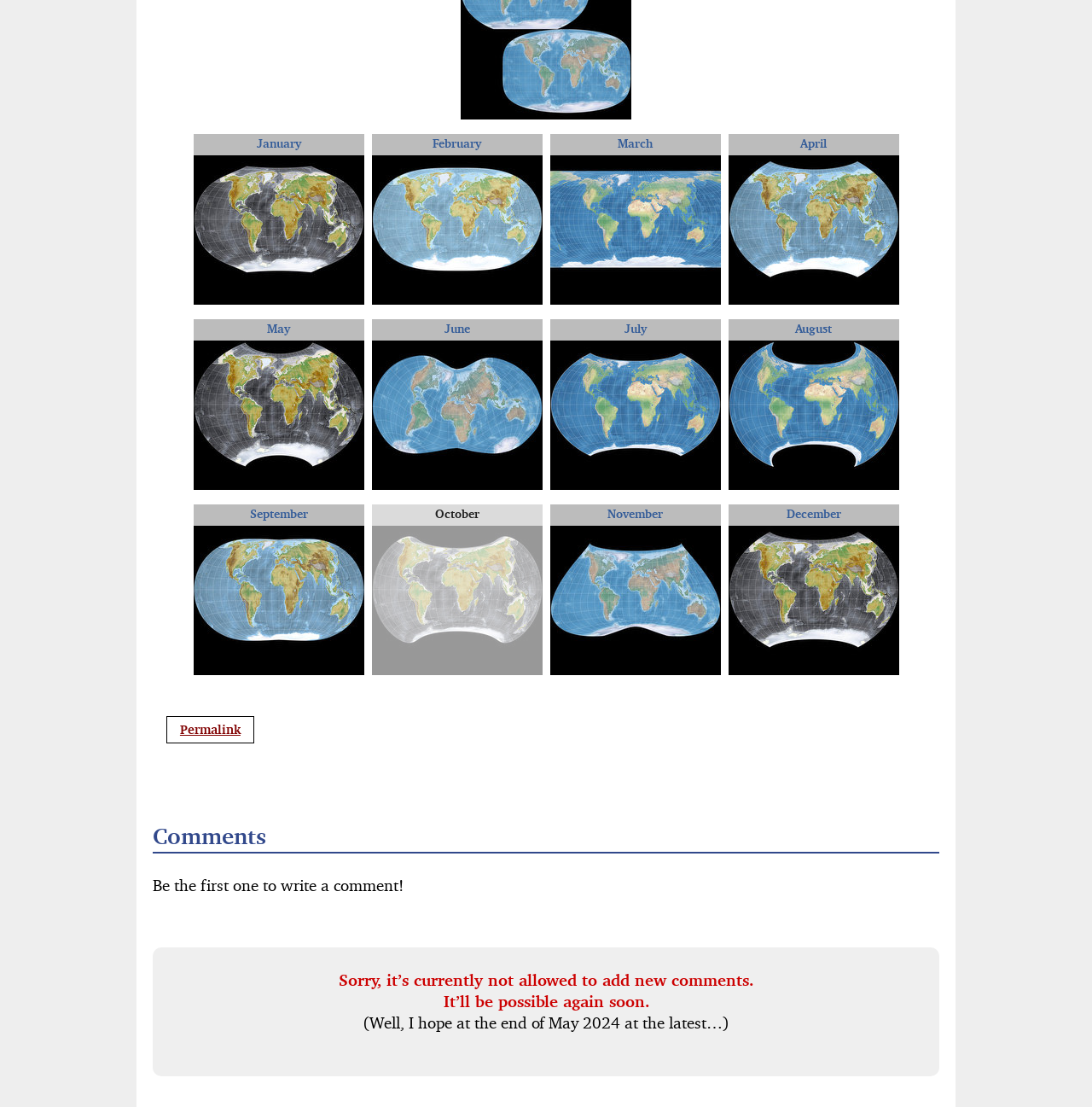Pinpoint the bounding box coordinates of the clickable element needed to complete the instruction: "Click on January". The coordinates should be provided as four float numbers between 0 and 1: [left, top, right, bottom].

[0.177, 0.268, 0.333, 0.277]